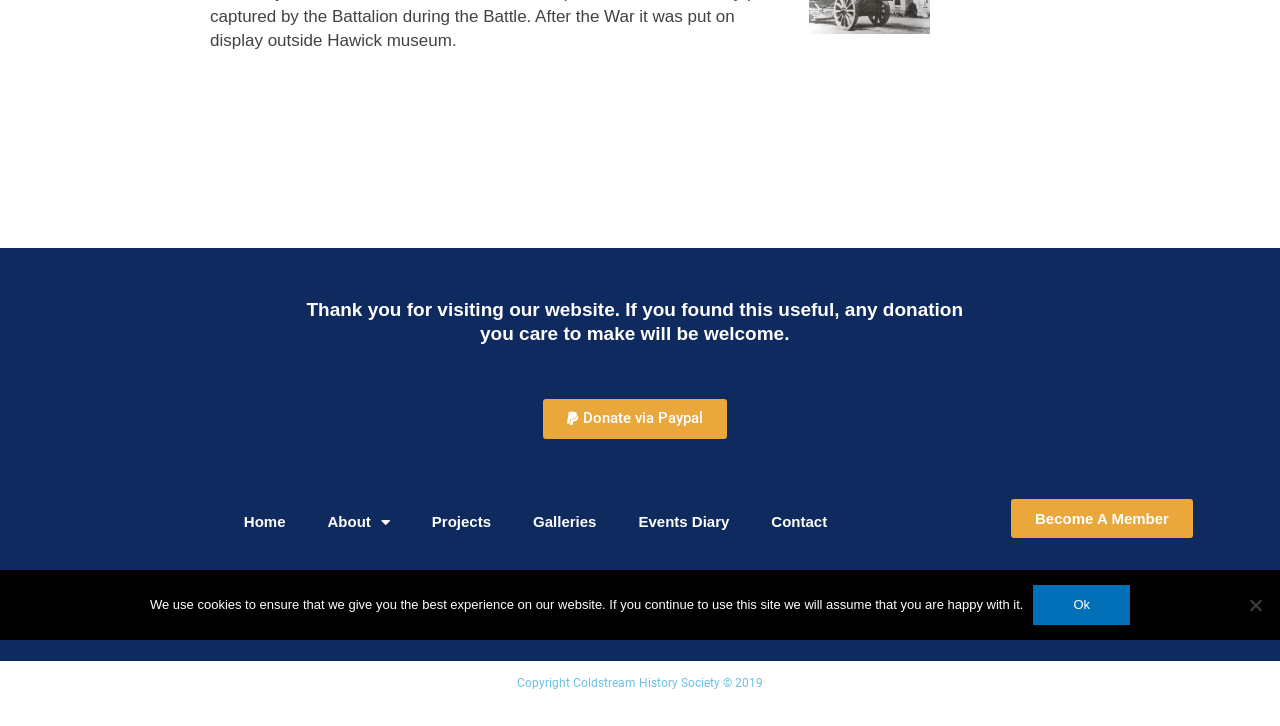Provide the bounding box coordinates of the HTML element this sentence describes: "Projects". The bounding box coordinates consist of four float numbers between 0 and 1, i.e., [left, top, right, bottom].

[0.322, 0.687, 0.399, 0.751]